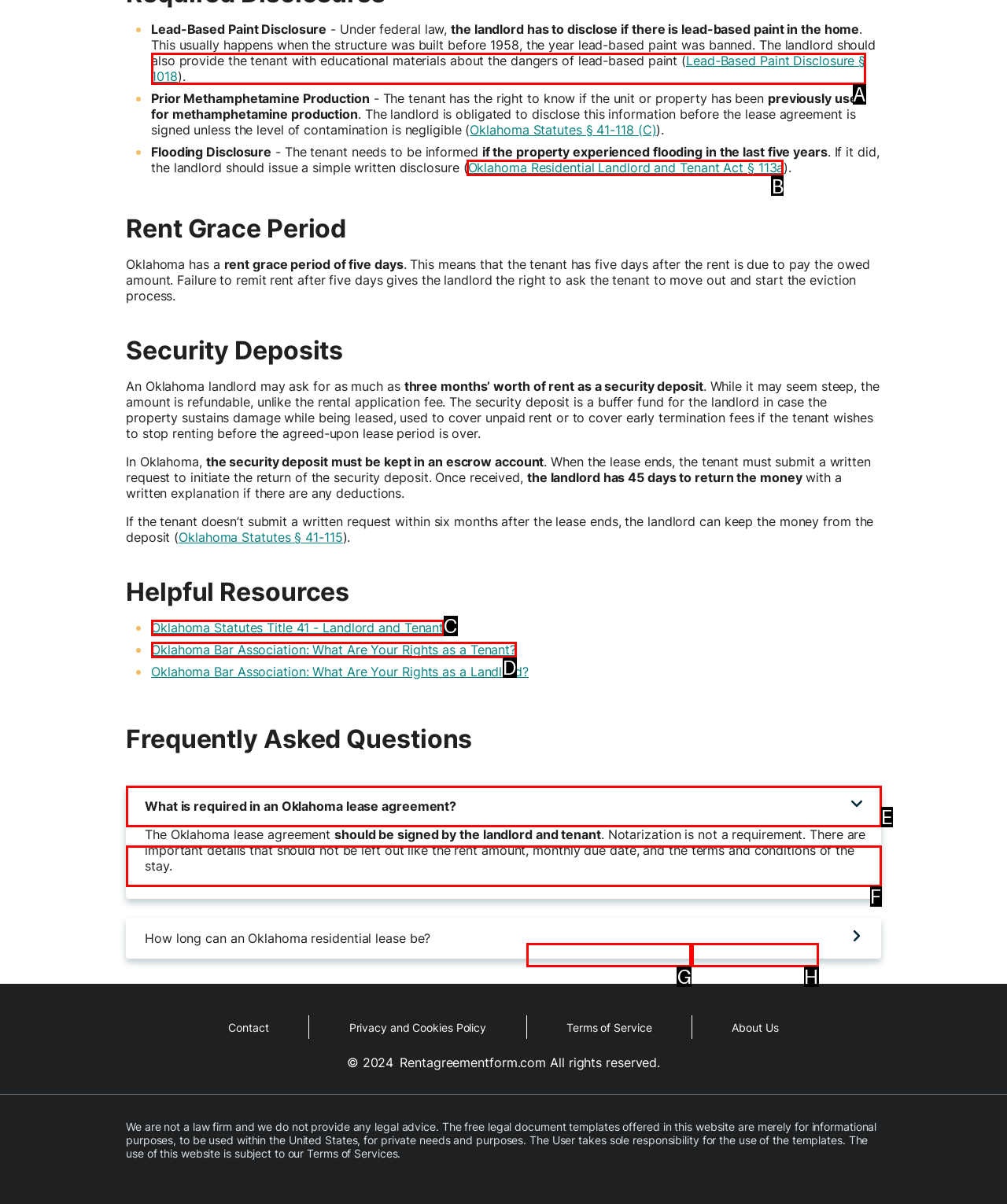Given the instruction: Click on 'Oklahoma Residential Landlord and Tenant Act § 113a', which HTML element should you click on?
Answer with the letter that corresponds to the correct option from the choices available.

B